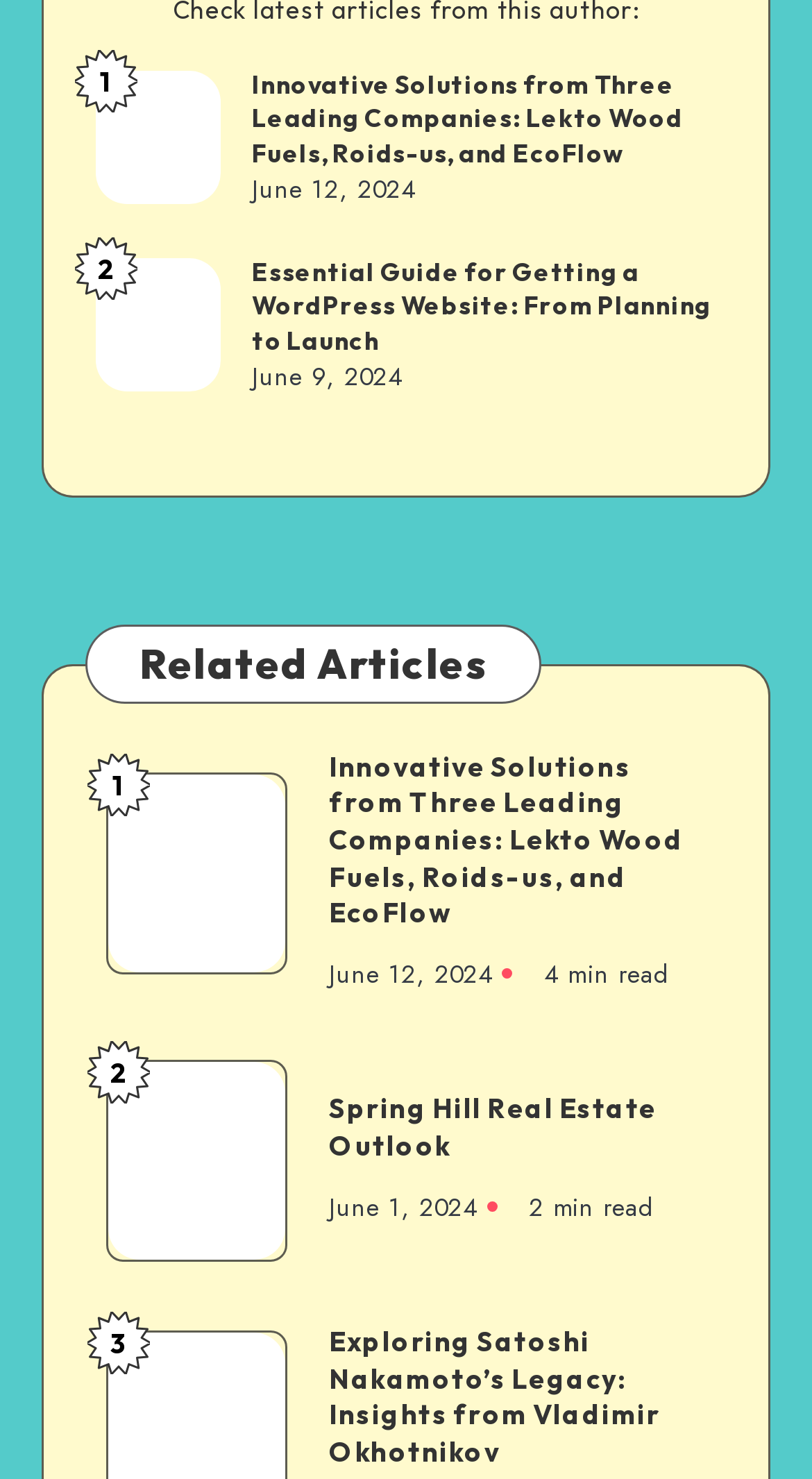How many articles are listed under 'Related Articles'? Look at the image and give a one-word or short phrase answer.

3